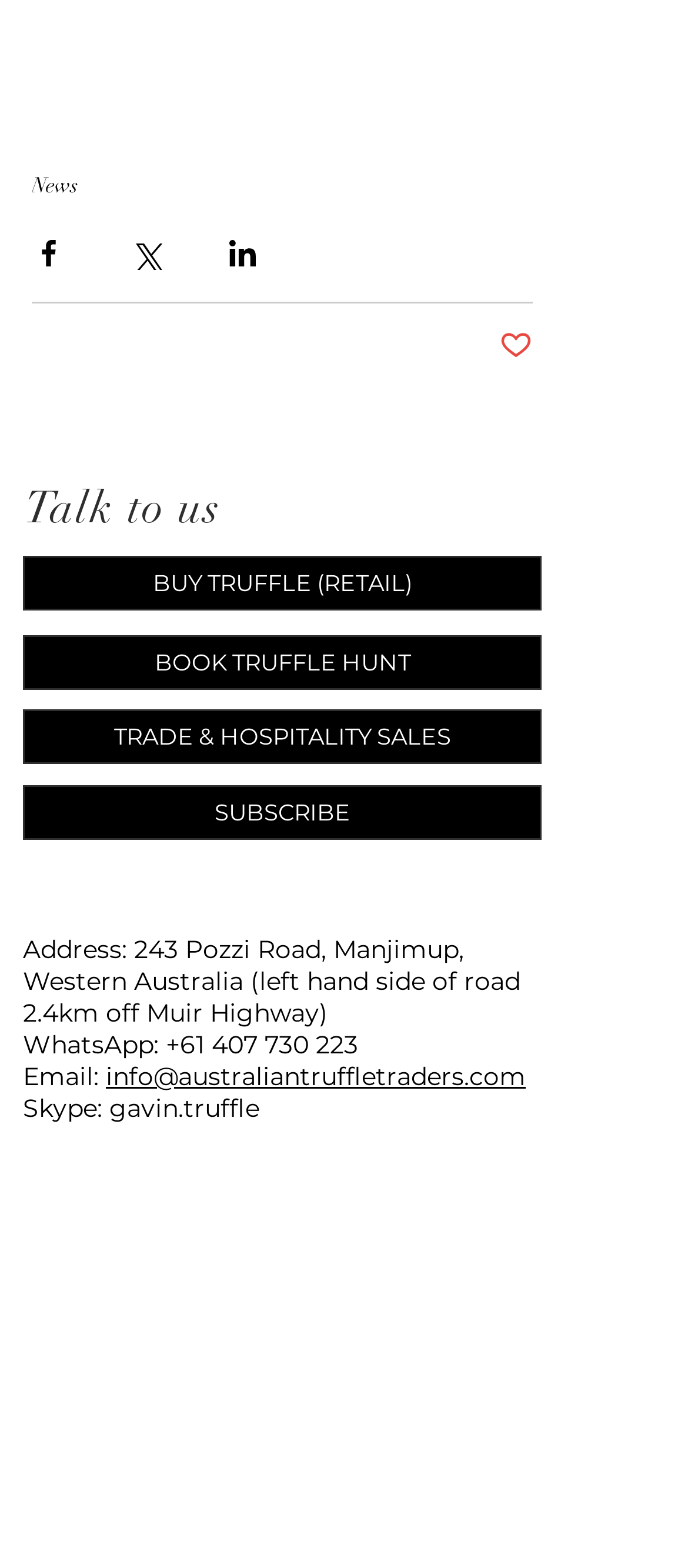Identify the bounding box coordinates of the part that should be clicked to carry out this instruction: "Subscribe".

[0.033, 0.501, 0.787, 0.536]